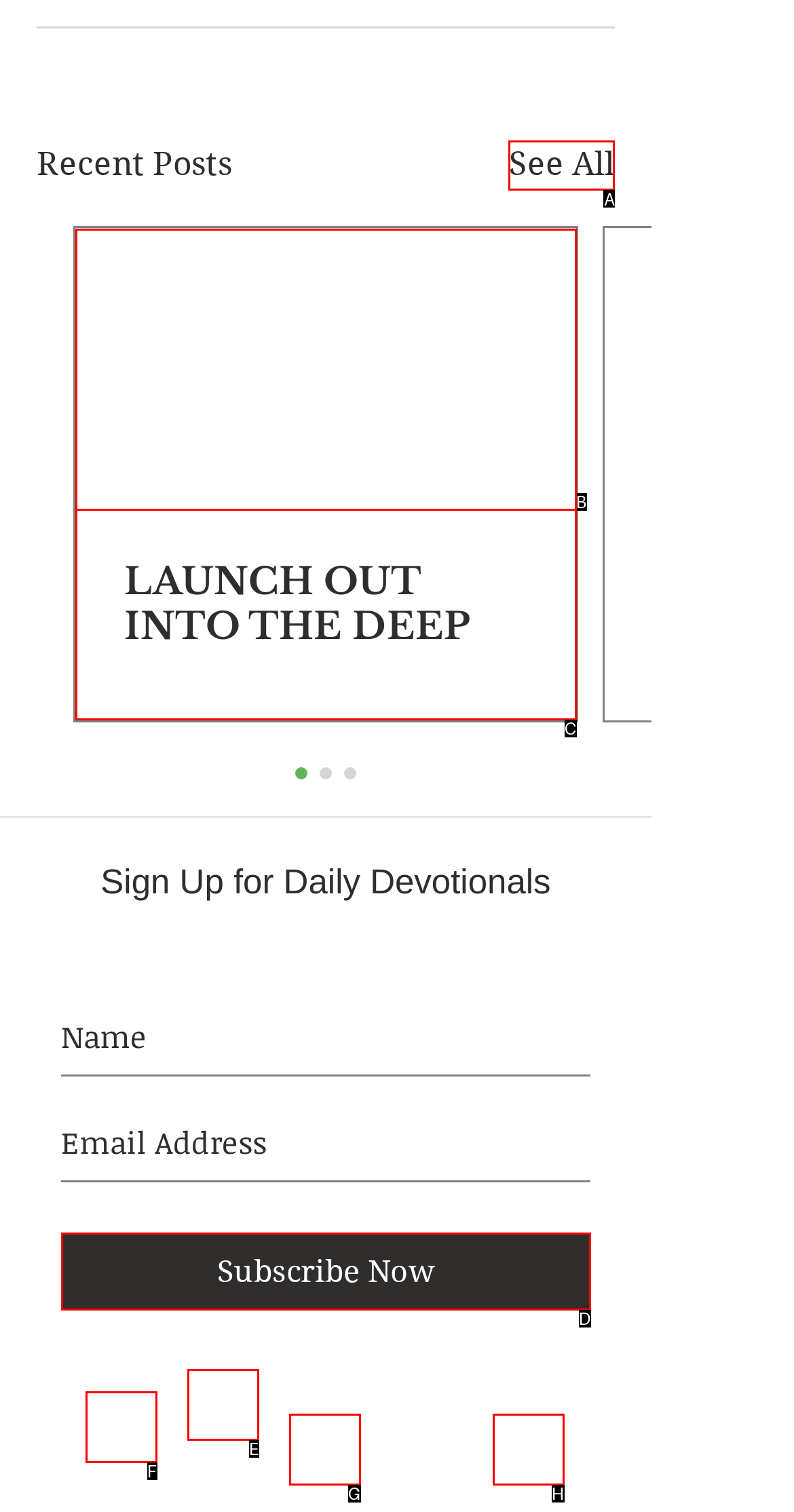Find the appropriate UI element to complete the task: Click on 'See All' to view more posts. Indicate your choice by providing the letter of the element.

A